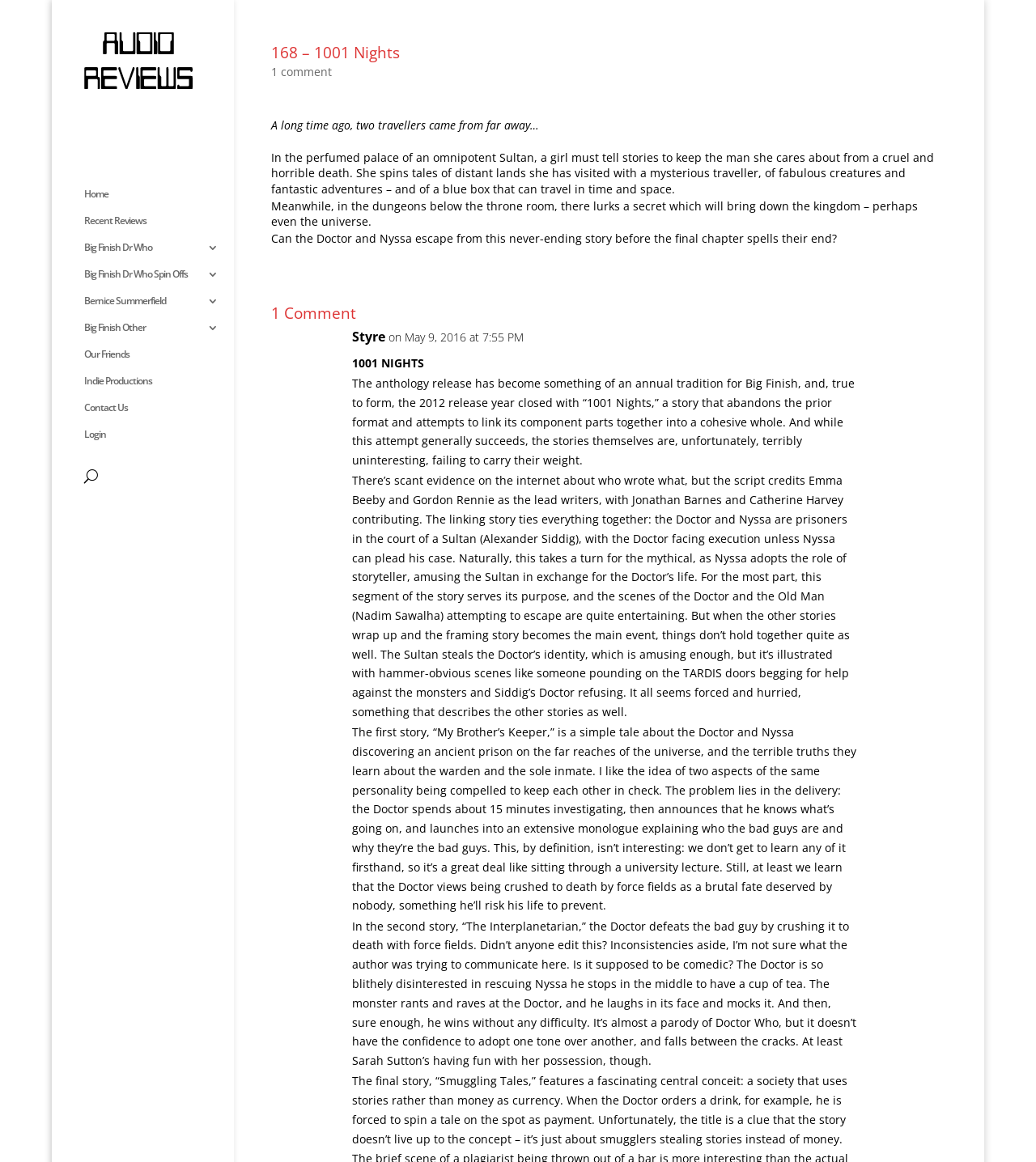Identify and extract the main heading of the webpage.

168 – 1001 Nights